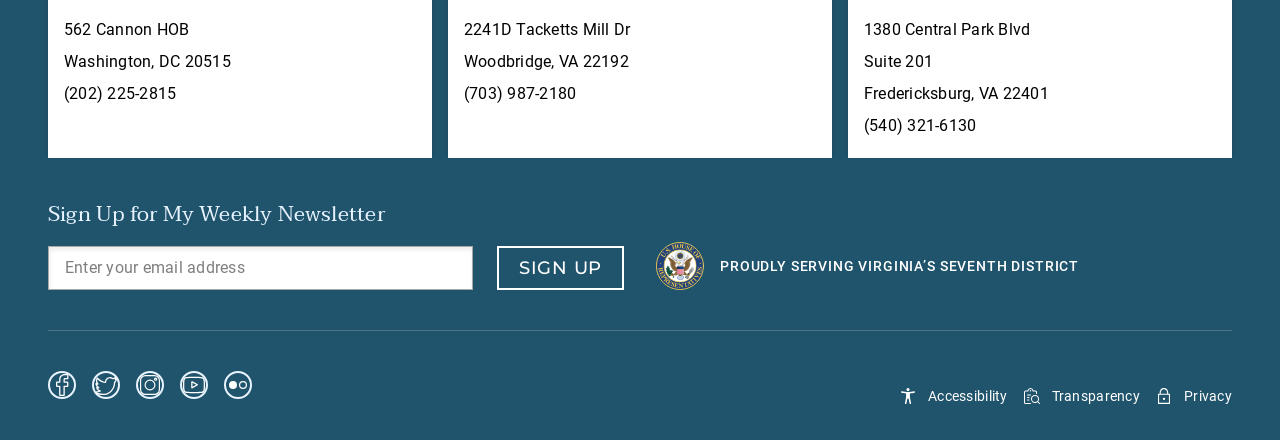Please determine the bounding box coordinates of the element to click on in order to accomplish the following task: "Visit Facebook page". Ensure the coordinates are four float numbers ranging from 0 to 1, i.e., [left, top, right, bottom].

[0.038, 0.843, 0.059, 0.927]